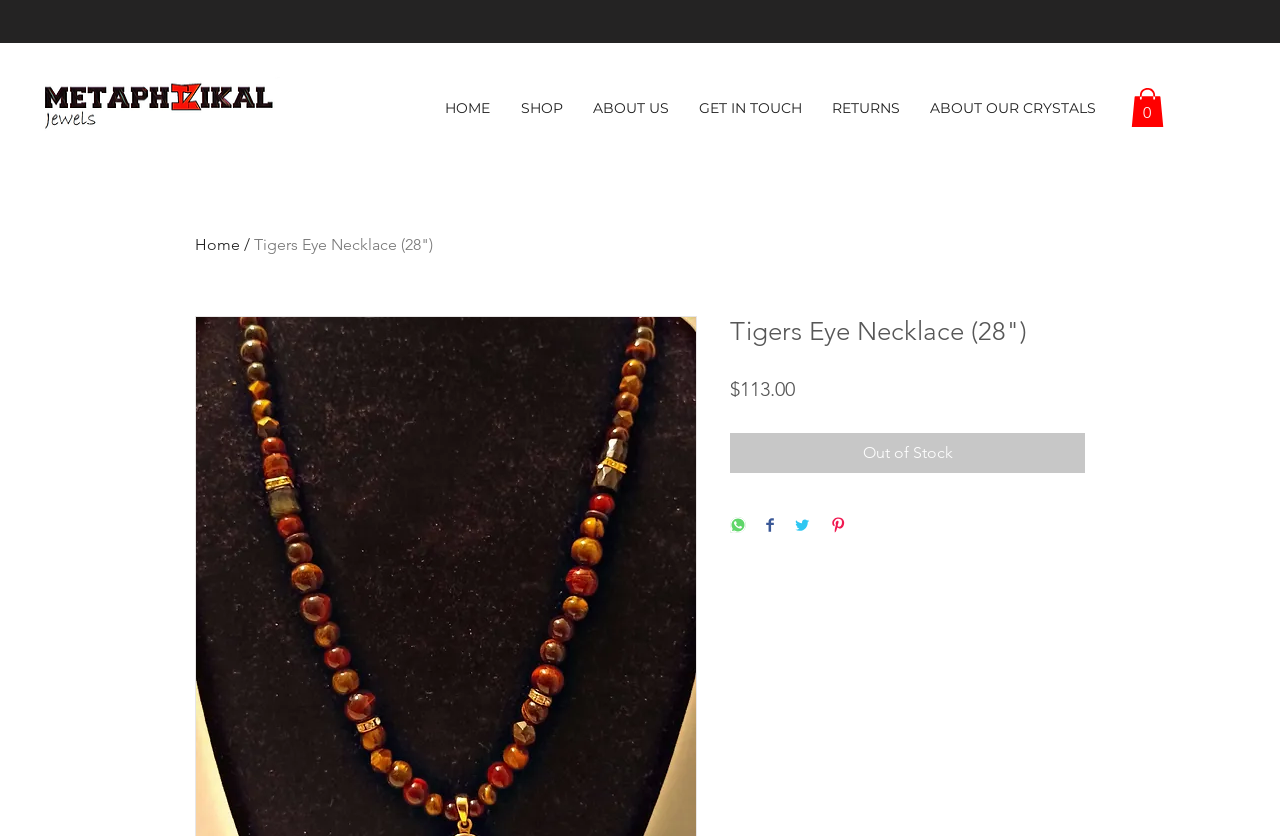Determine the bounding box coordinates for the region that must be clicked to execute the following instruction: "View the Tigers Eye Necklace details".

[0.57, 0.378, 0.848, 0.416]